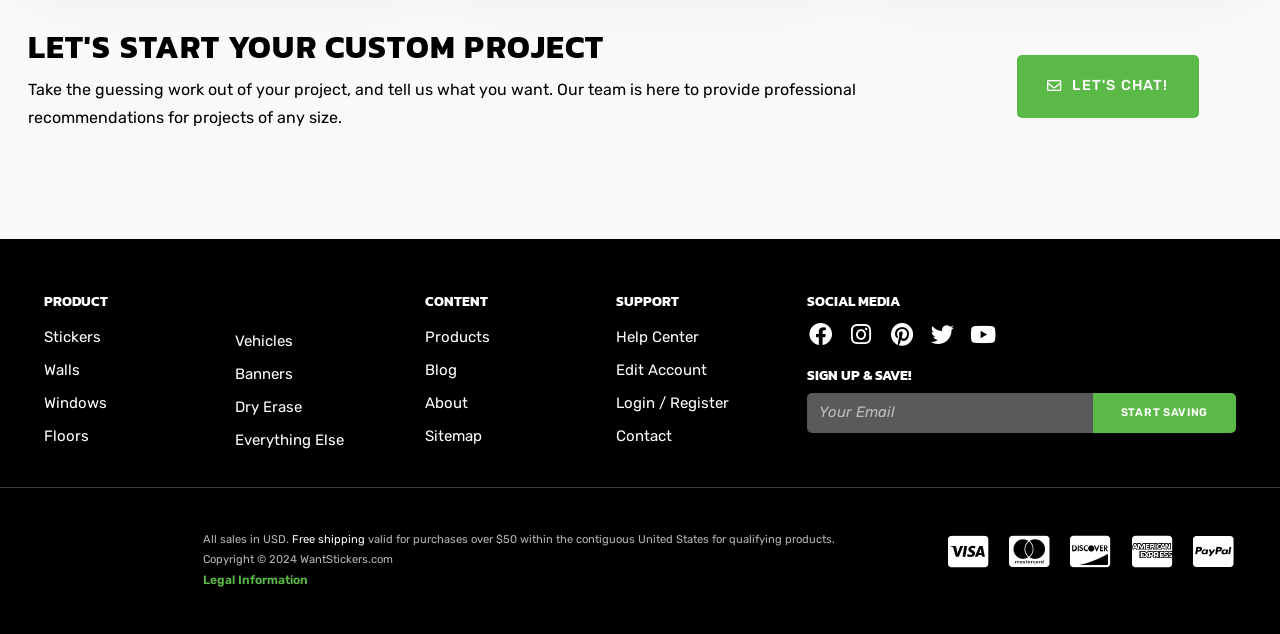Please predict the bounding box coordinates of the element's region where a click is necessary to complete the following instruction: "Go to Help Center". The coordinates should be represented by four float numbers between 0 and 1, i.e., [left, top, right, bottom].

[0.481, 0.51, 0.63, 0.555]